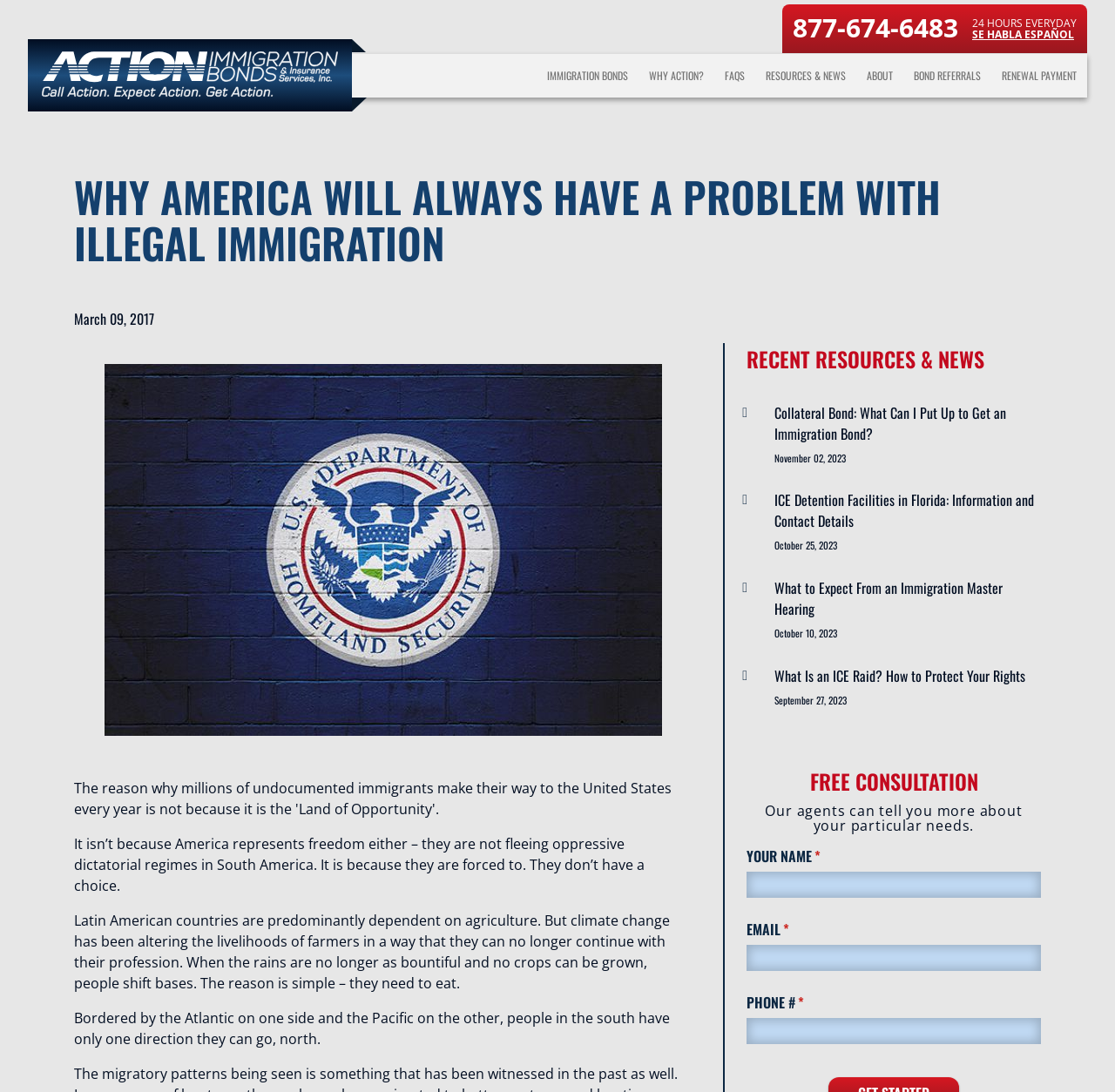Locate the bounding box coordinates of the area you need to click to fulfill this instruction: 'Call the phone number 877-674-6483'. The coordinates must be in the form of four float numbers ranging from 0 to 1: [left, top, right, bottom].

[0.711, 0.009, 0.859, 0.041]